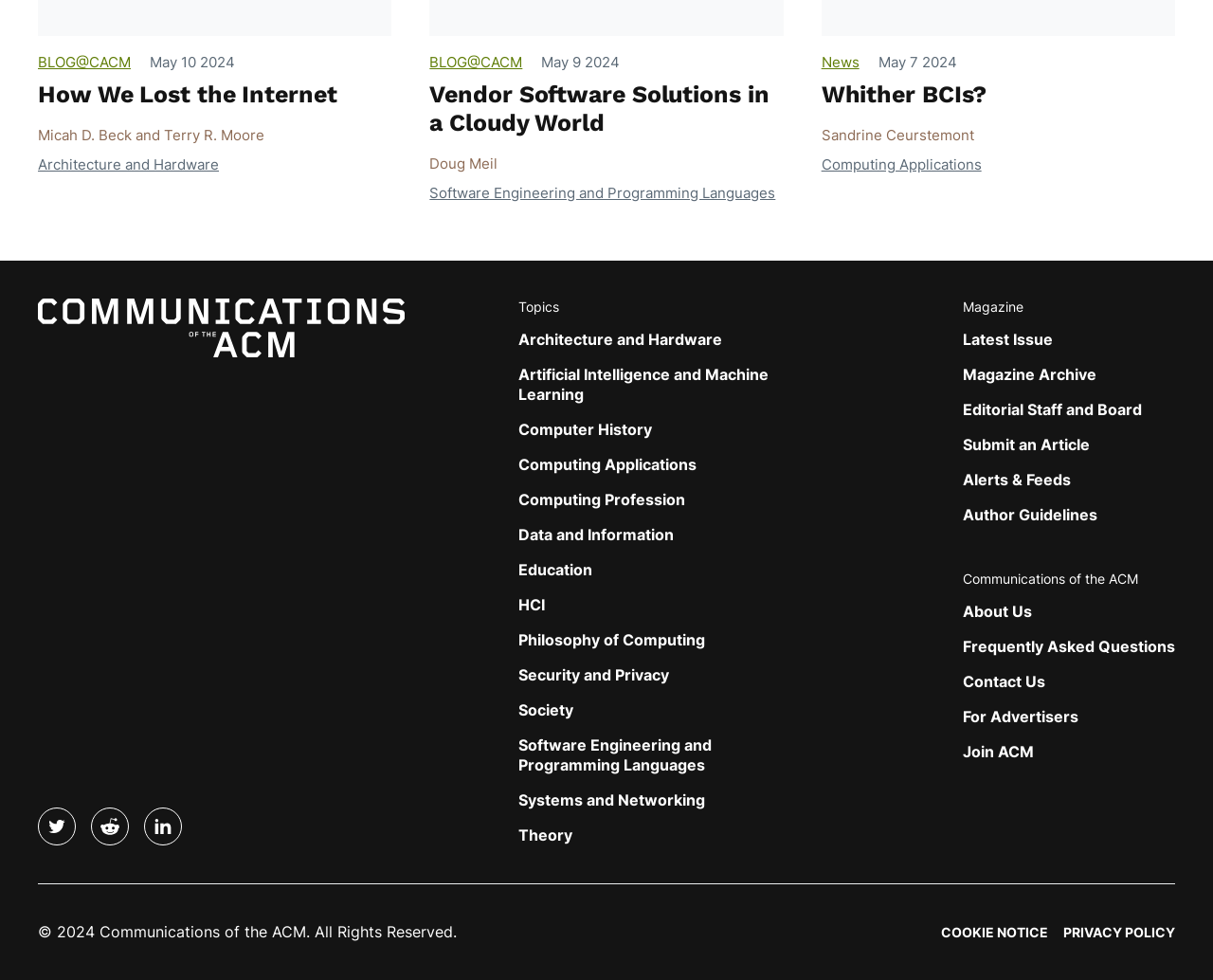Determine the coordinates of the bounding box that should be clicked to complete the instruction: "Follow CACM on Twitter". The coordinates should be represented by four float numbers between 0 and 1: [left, top, right, bottom].

[0.032, 0.825, 0.062, 0.862]